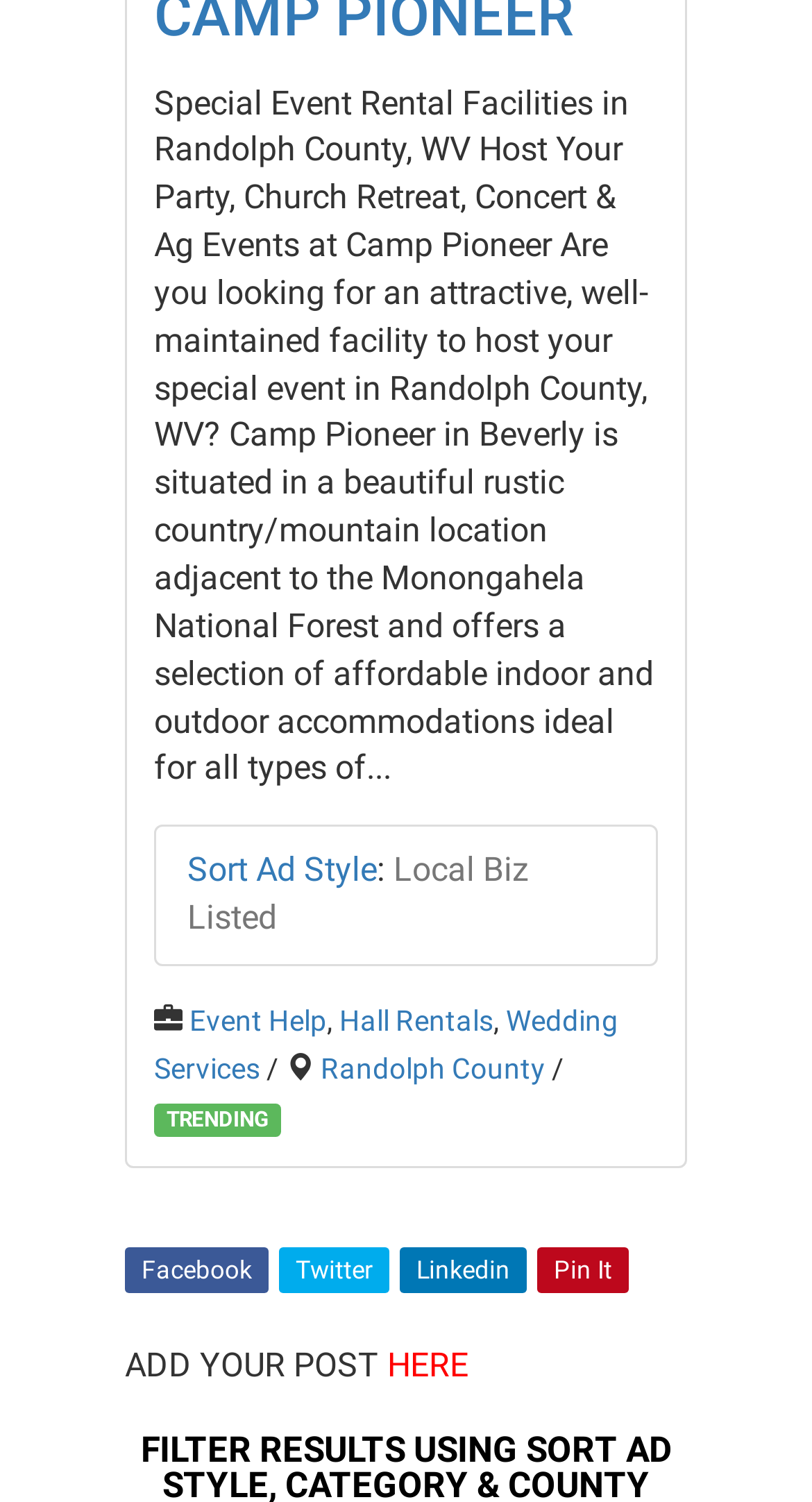Kindly determine the bounding box coordinates for the clickable area to achieve the given instruction: "Check out 'Randolph County'".

[0.395, 0.7, 0.672, 0.722]